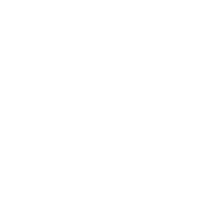Give a meticulous account of what the image depicts.

The image features the "Nature Journey Card" designed for use with the Sound Oasis 650, a device specialized for providing immersive sound therapy. This card likely incorporates natural soundscapes intended to enhance relaxation and improve sleep quality for users, particularly effective for babies and young children. The graphics on the card may evoke a serene natural environment, complementing the therapeutic purpose of the Sound Oasis product line.